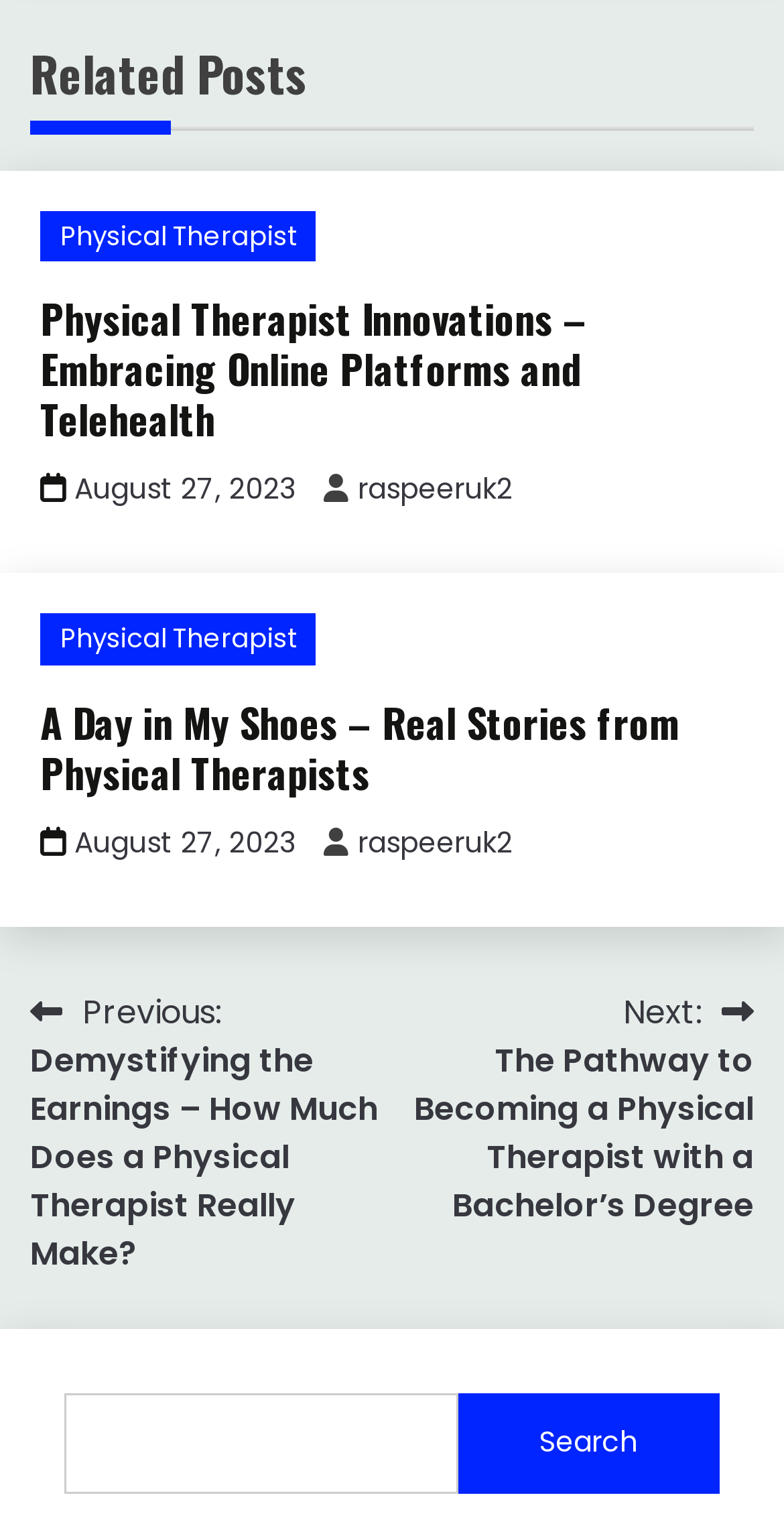Given the element description Physical Therapist, identify the bounding box coordinates for the UI element on the webpage screenshot. The format should be (top-left x, top-left y, bottom-right x, bottom-right y), with values between 0 and 1.

[0.051, 0.138, 0.403, 0.171]